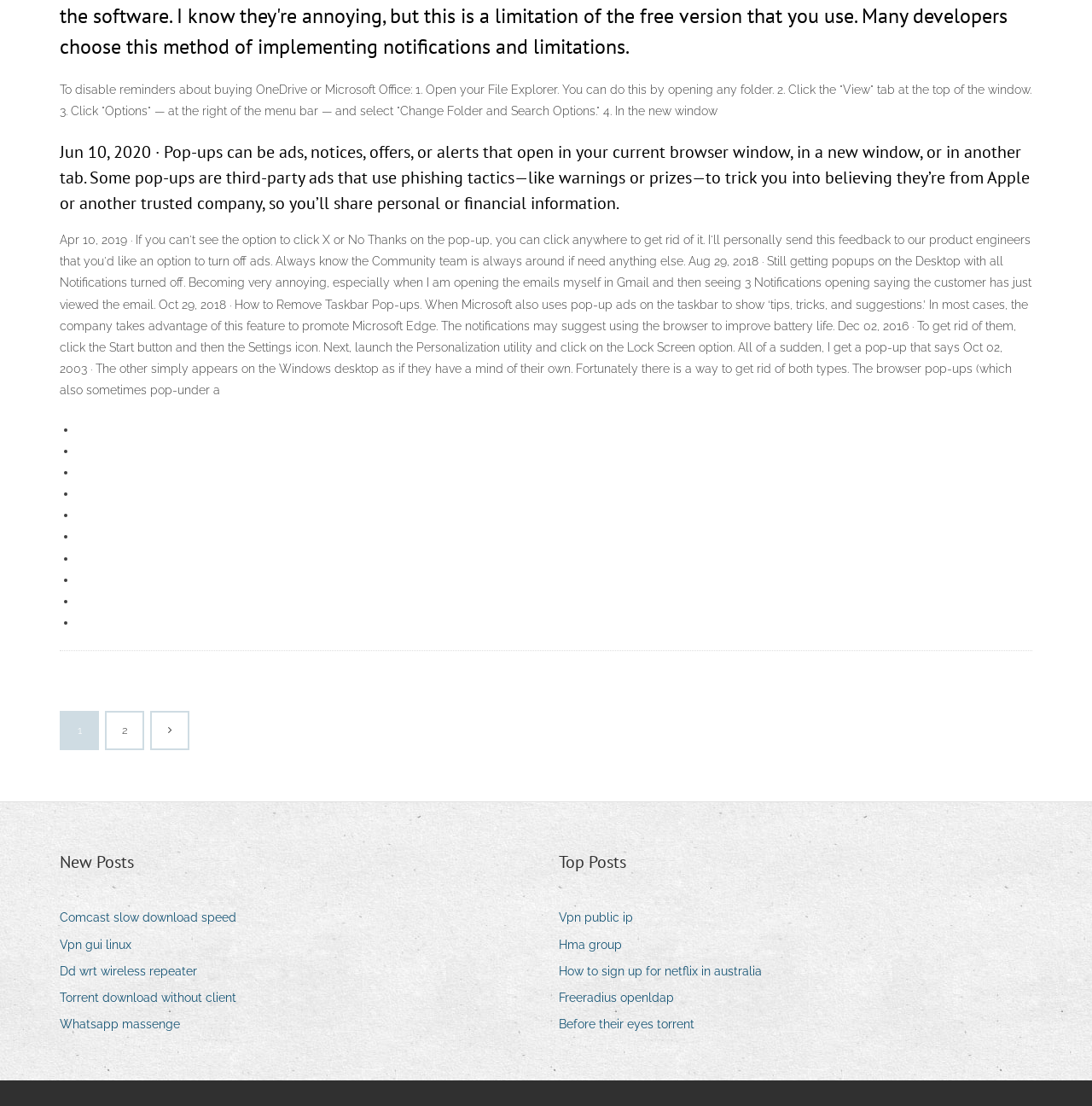Provide the bounding box coordinates for the UI element that is described as: "Torrent download without client".

[0.055, 0.892, 0.228, 0.913]